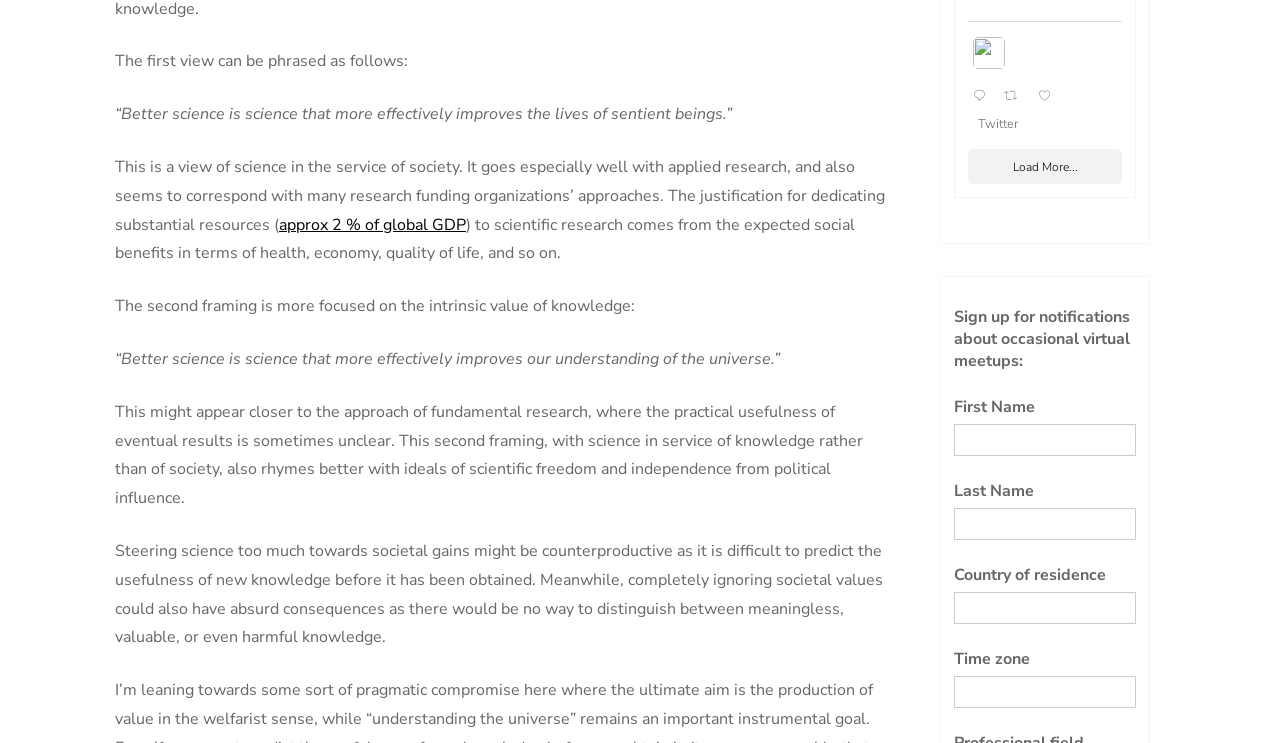Show the bounding box coordinates for the HTML element as described: "parent_node: Country of residence name="COUNTRY"".

[0.745, 0.796, 0.888, 0.839]